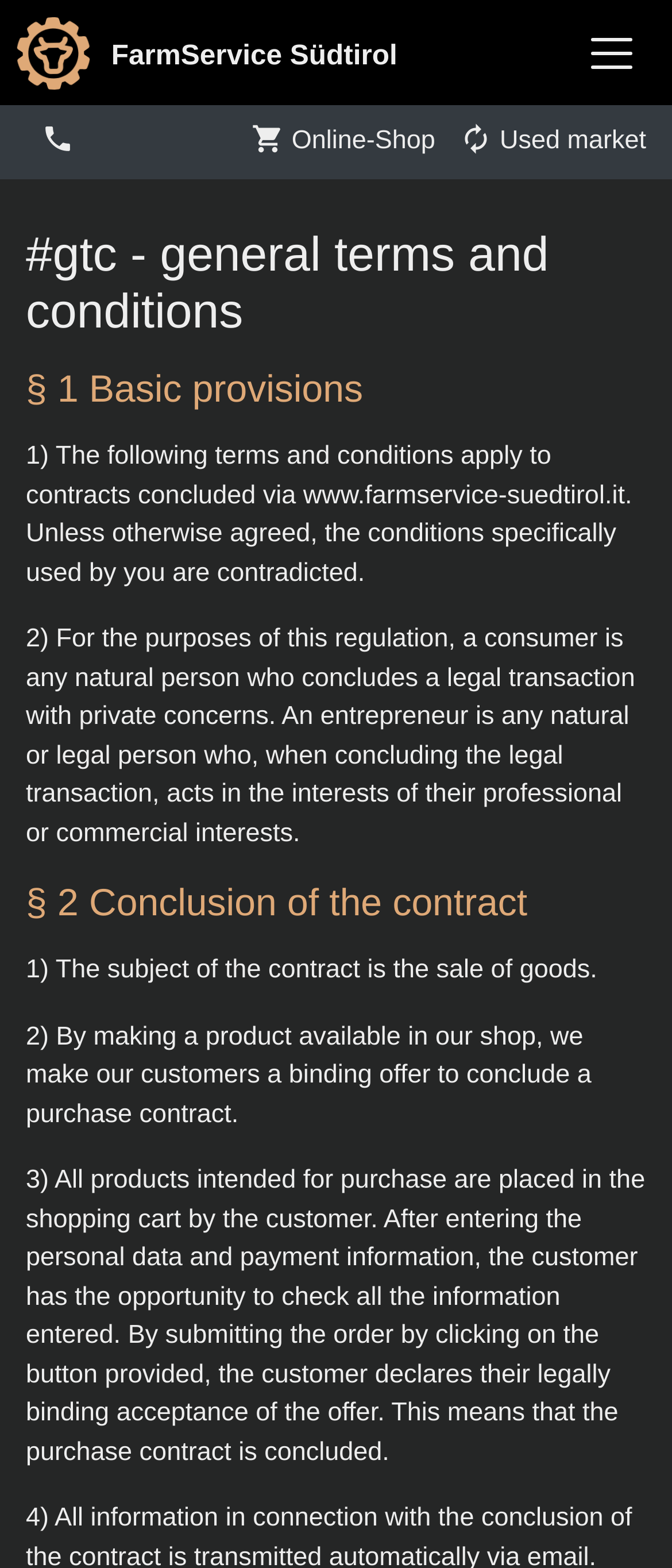Please determine the bounding box coordinates, formatted as (top-left x, top-left y, bottom-right x, bottom-right y), with all values as floating point numbers between 0 and 1. Identify the bounding box of the region described as: FarmService Südtirol

[0.026, 0.005, 0.591, 0.062]